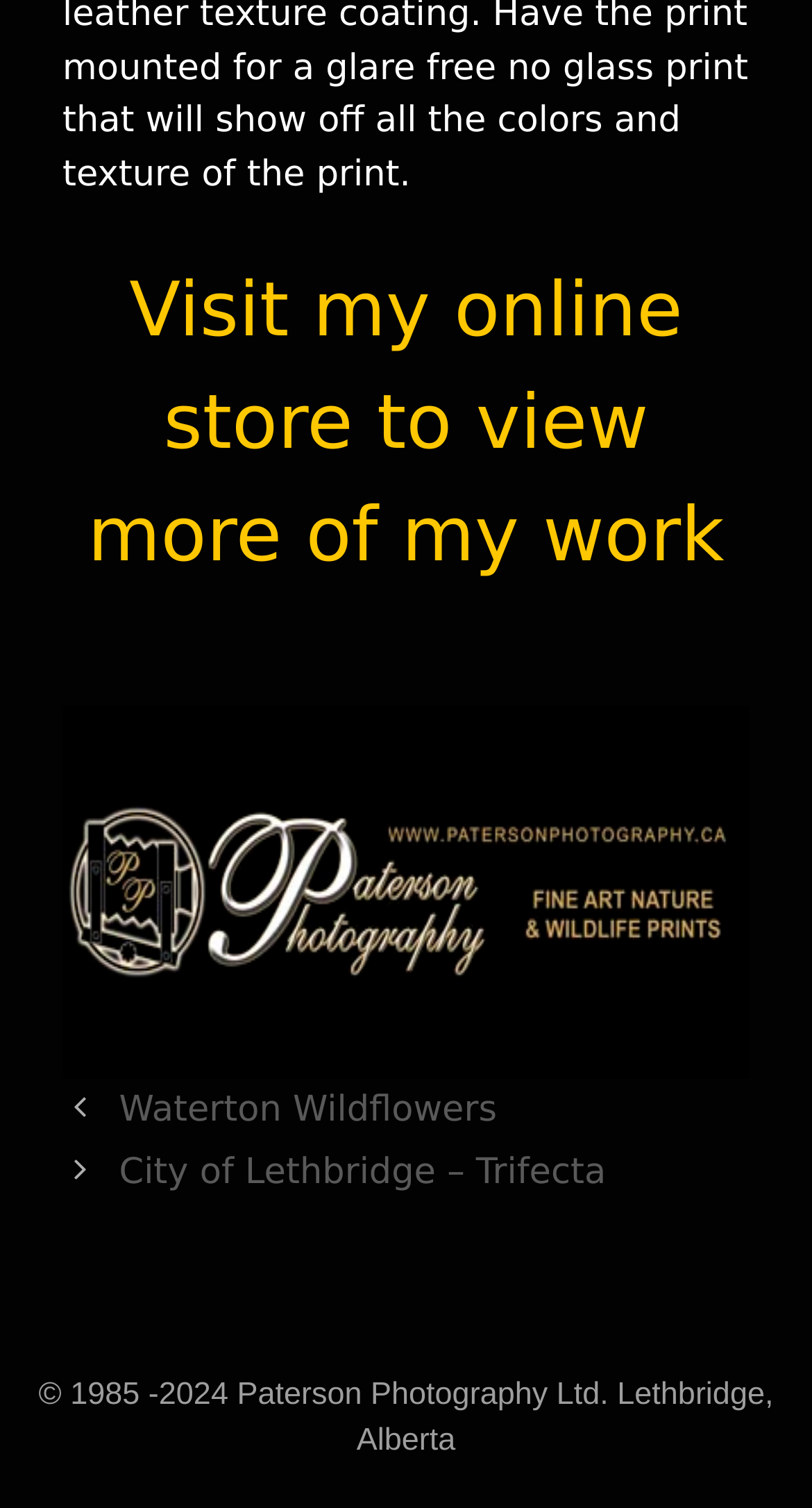How many links are in the footer?
Could you please answer the question thoroughly and with as much detail as possible?

The footer section contains two links, 'Waterton Wildflowers' and 'City of Lethbridge – Trifecta', which are part of the navigation menu.